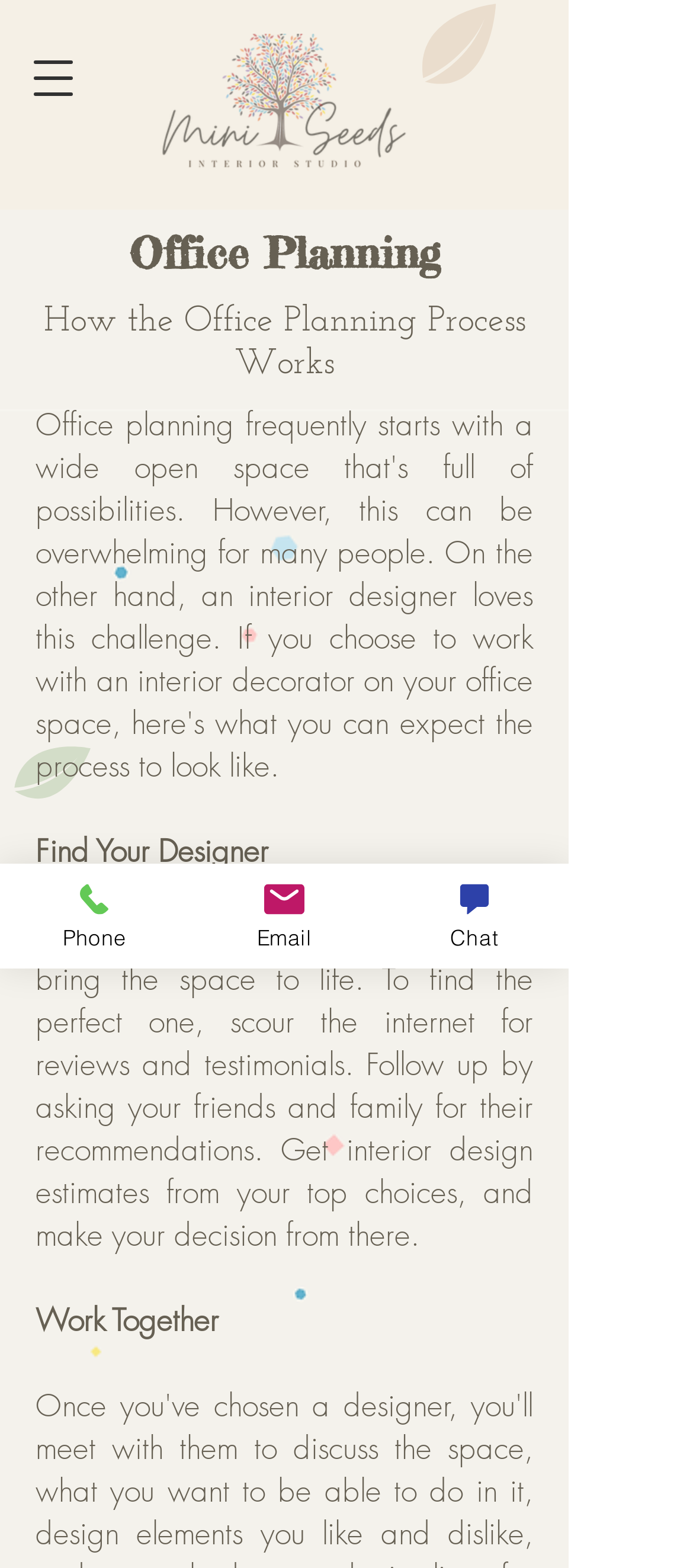How many images are on the page?
Can you provide a detailed and comprehensive answer to the question?

There are four images on the page: the company logo 'Mini Seeds Interiors.png', and three images with bounding box coordinates [0.101, 0.564, 0.173, 0.583], [0.374, 0.564, 0.446, 0.583], and [0.648, 0.564, 0.72, 0.583] respectively. These images are likely icons or graphics for the contact methods.